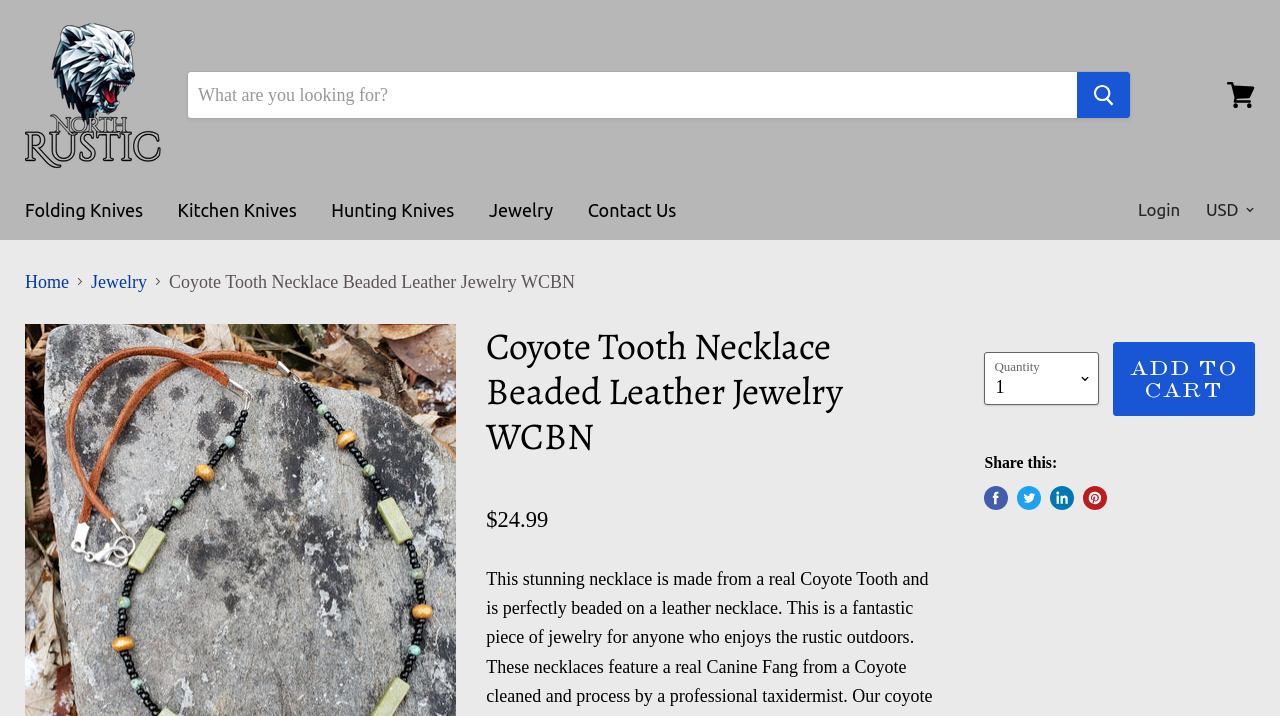Kindly determine the bounding box coordinates of the area that needs to be clicked to fulfill this instruction: "Search for a product".

[0.147, 0.101, 0.841, 0.165]